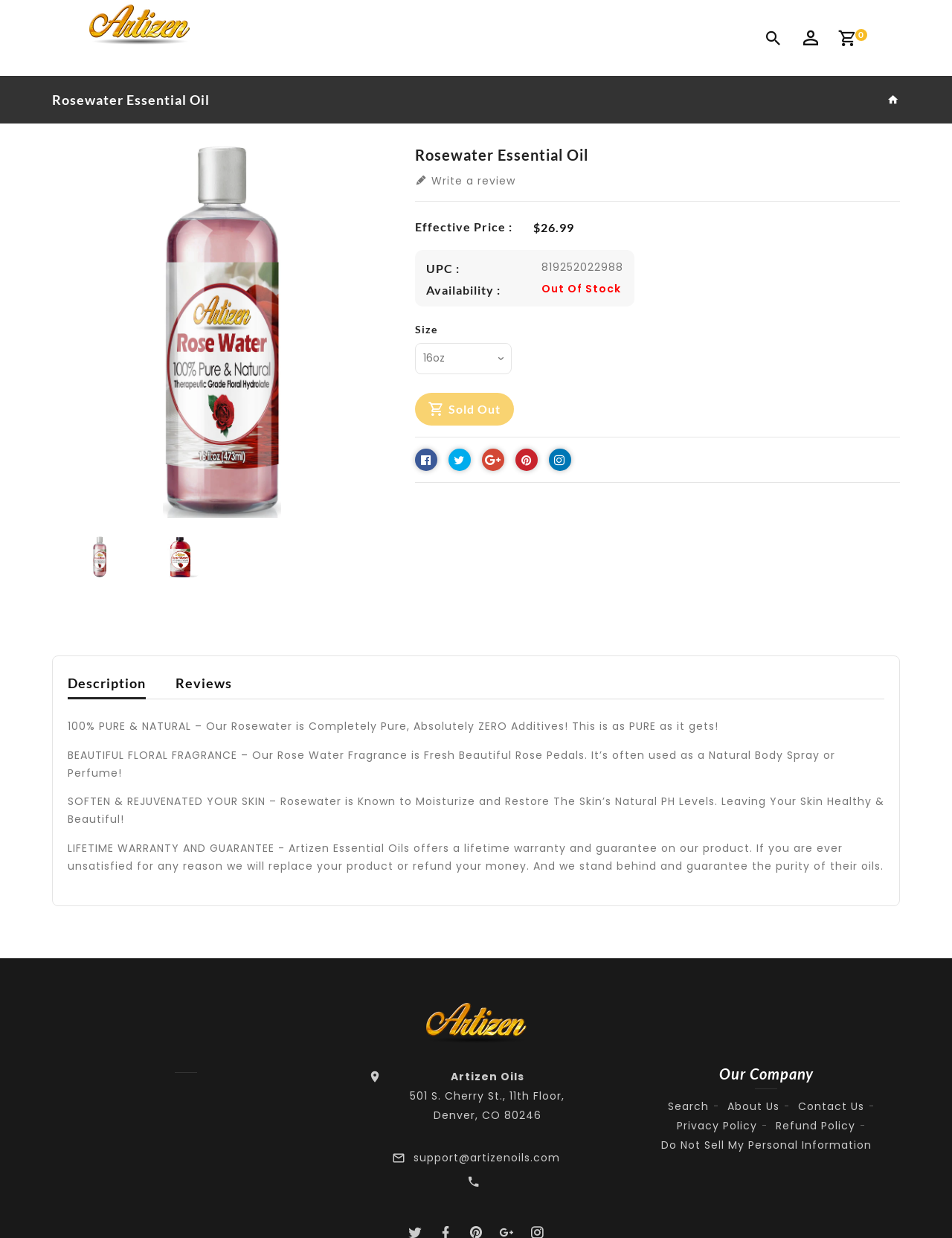What is the regular price of the product? Analyze the screenshot and reply with just one word or a short phrase.

$26.99